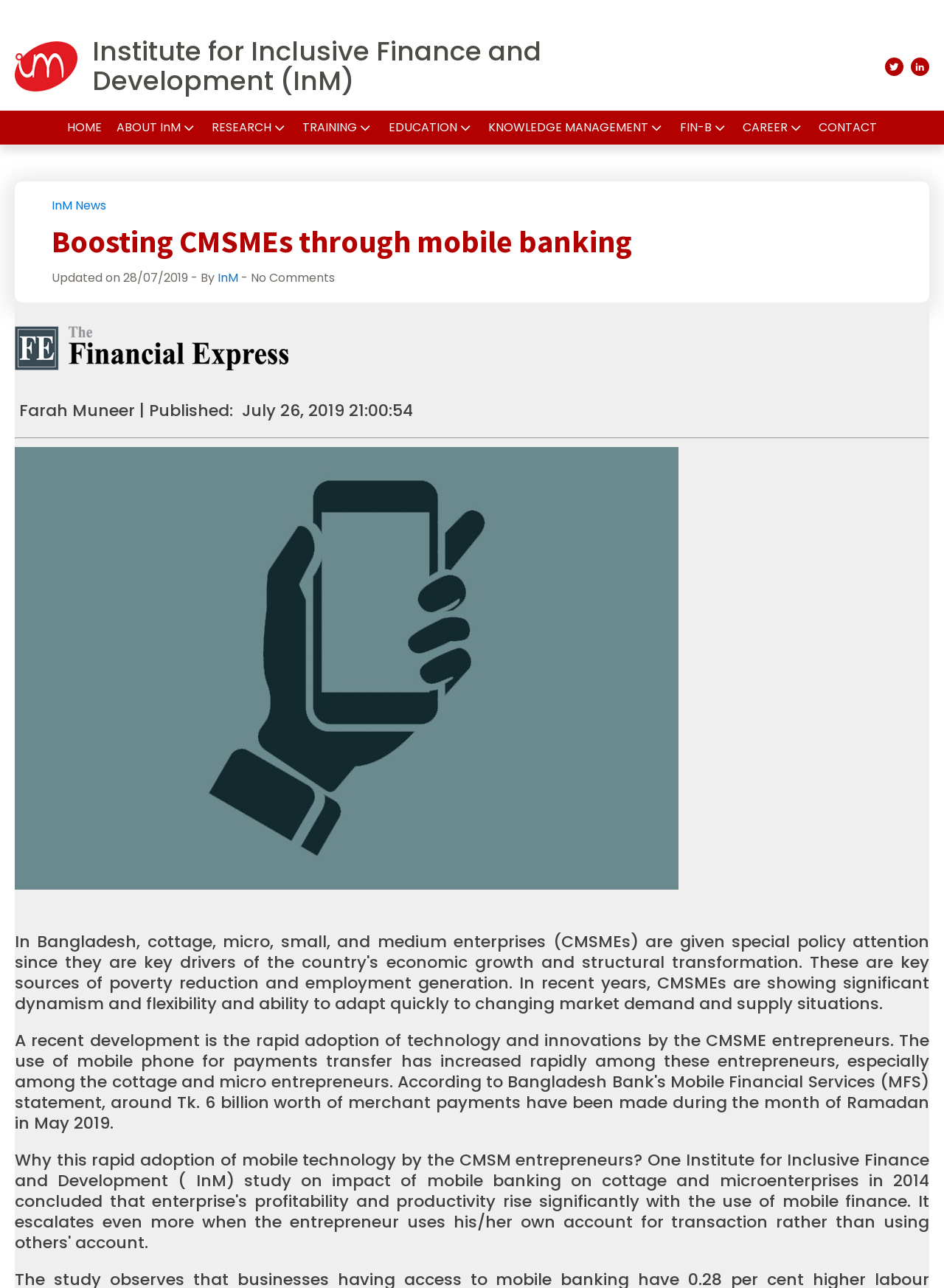Please find the bounding box coordinates of the element that needs to be clicked to perform the following instruction: "Visit Twitter". The bounding box coordinates should be four float numbers between 0 and 1, represented as [left, top, right, bottom].

[0.938, 0.044, 0.957, 0.059]